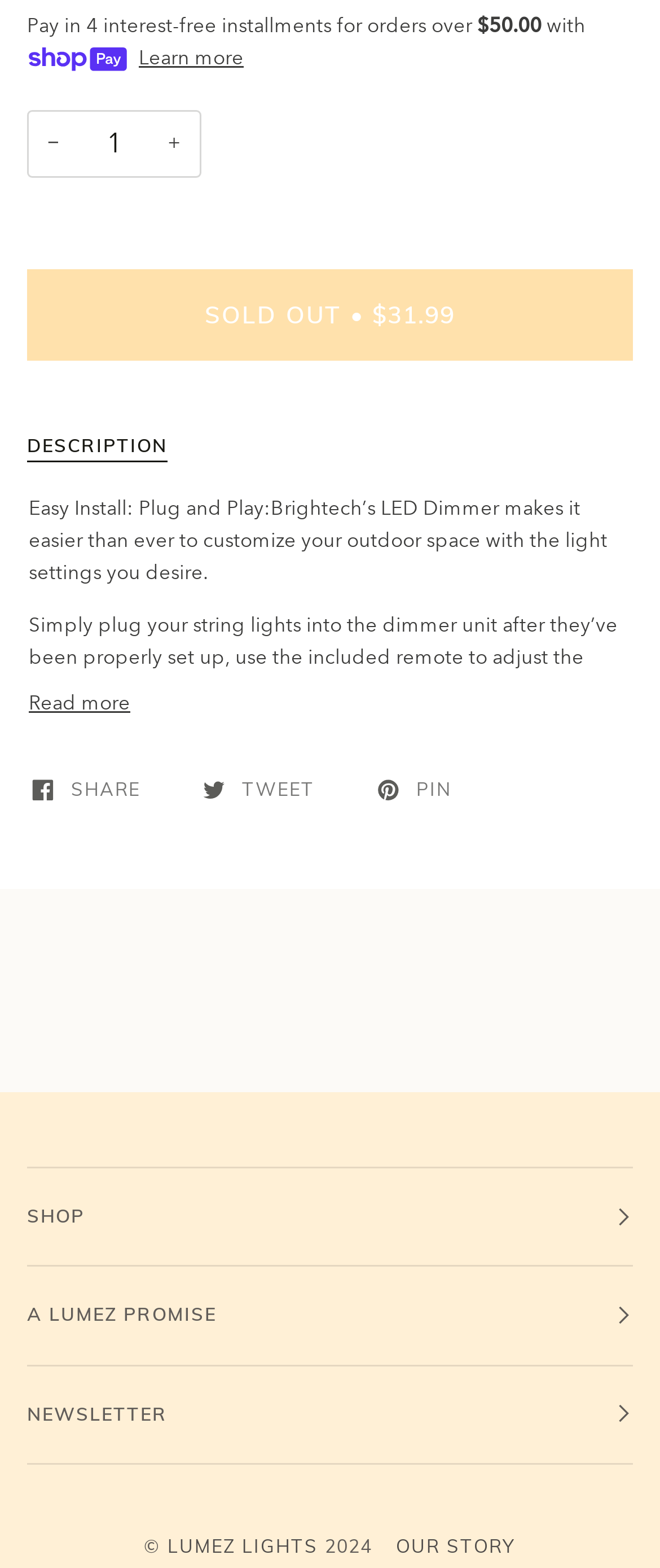Provide the bounding box coordinates for the UI element that is described as: "Our Story".

[0.6, 0.954, 0.782, 0.969]